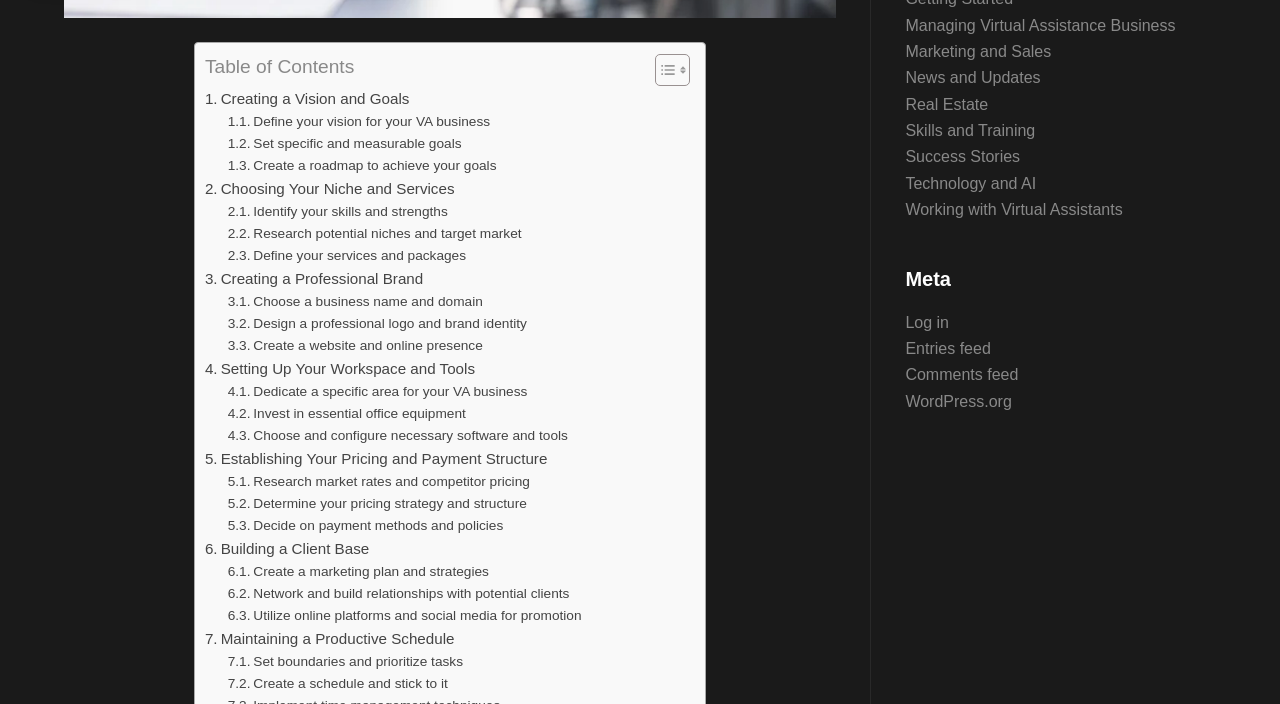Identify the bounding box coordinates for the region to click in order to carry out this instruction: "View Managing Virtual Assistance Business". Provide the coordinates using four float numbers between 0 and 1, formatted as [left, top, right, bottom].

[0.707, 0.023, 0.918, 0.048]